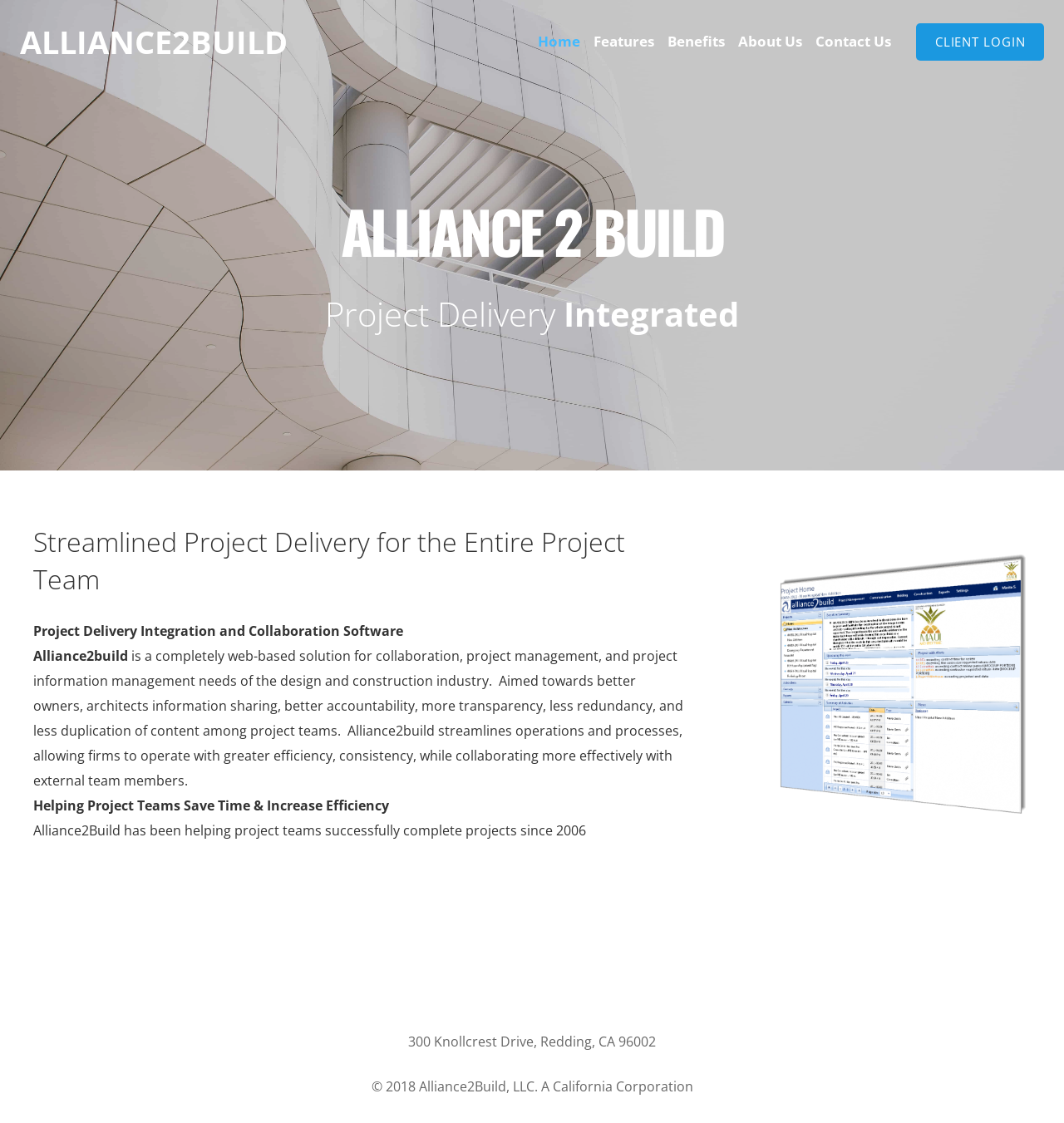Determine the main headline from the webpage and extract its text.

ALLIANCE 2 BUILD